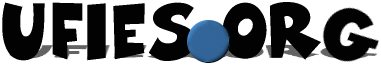Give a short answer using one word or phrase for the question:
What replaces the 'O' in '.ORG' in the logo?

blue circular element